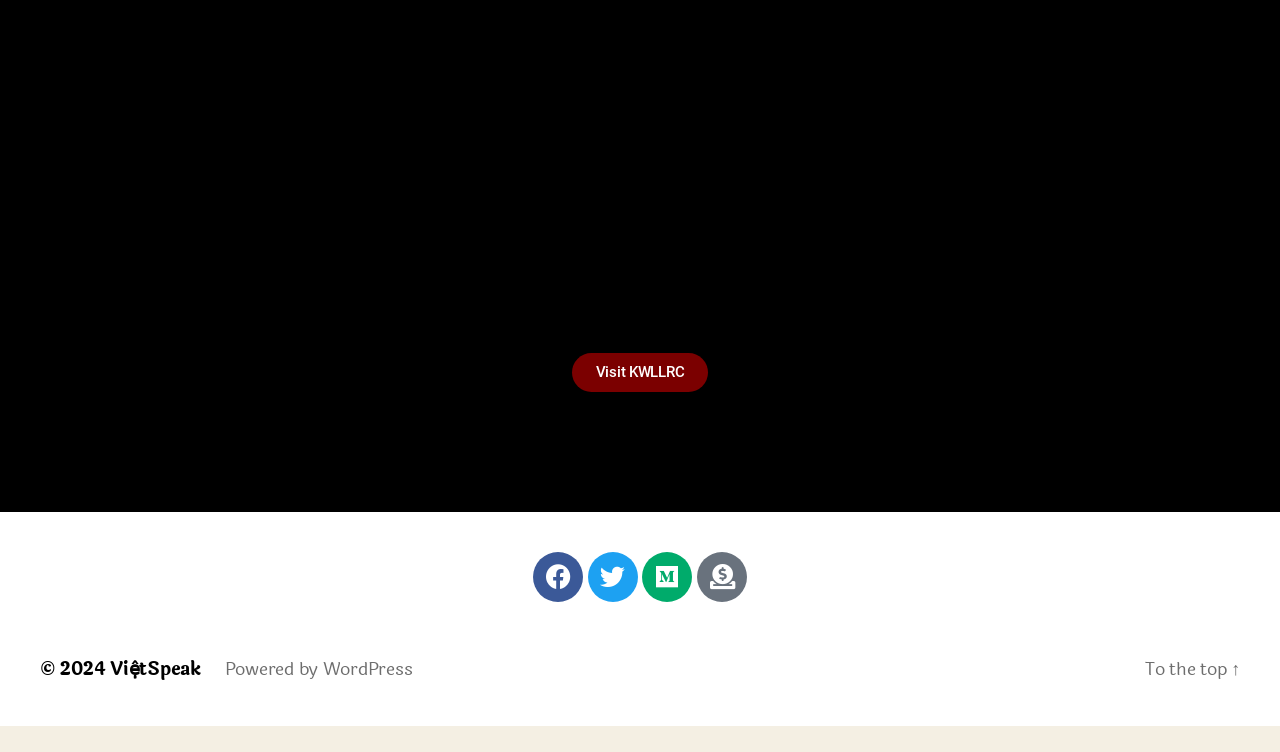Please determine the bounding box coordinates for the element with the description: "Facebook".

[0.416, 0.769, 0.455, 0.836]